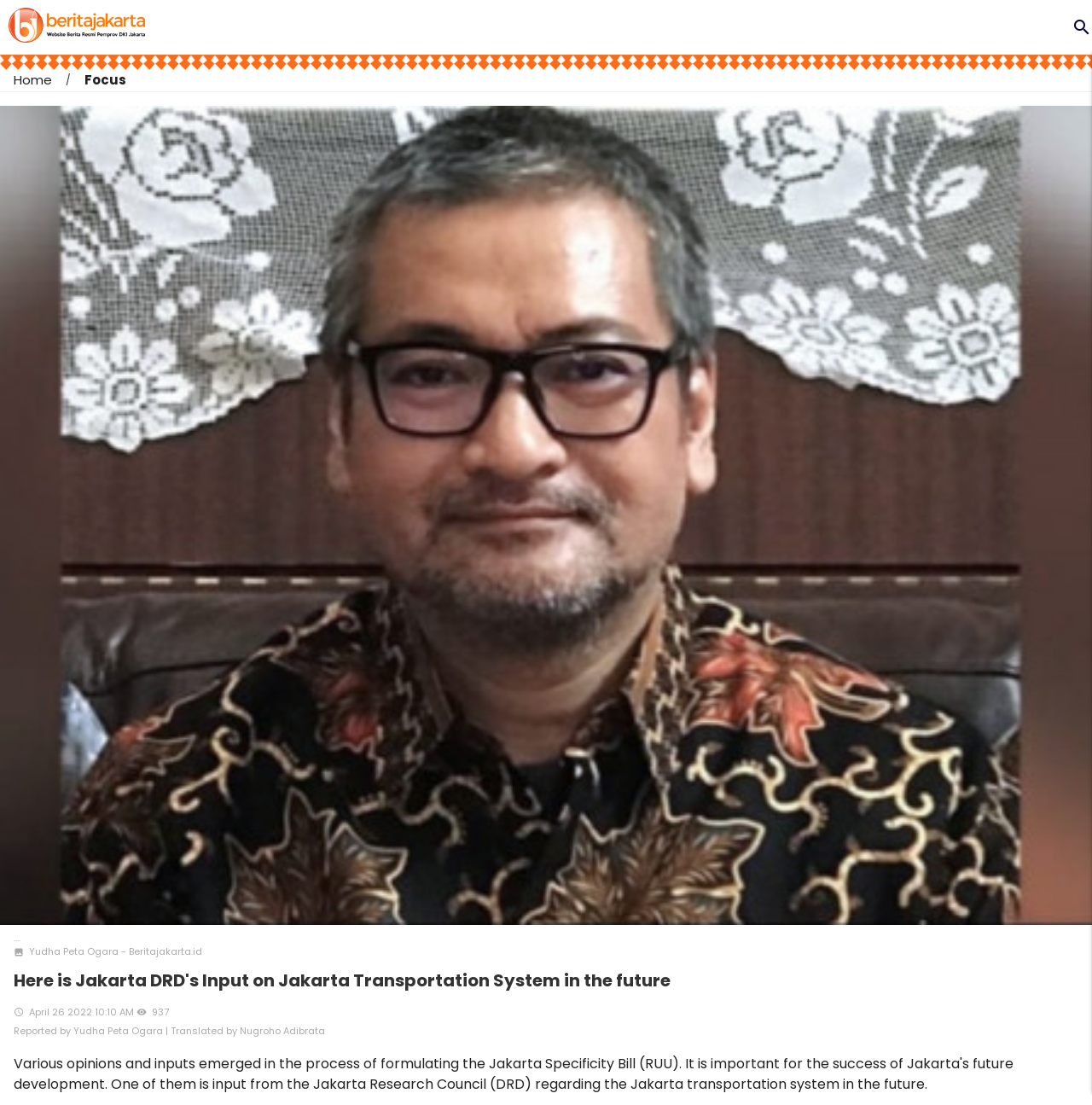Provide the bounding box coordinates of the UI element that matches the description: "Focus".

[0.065, 0.064, 0.116, 0.08]